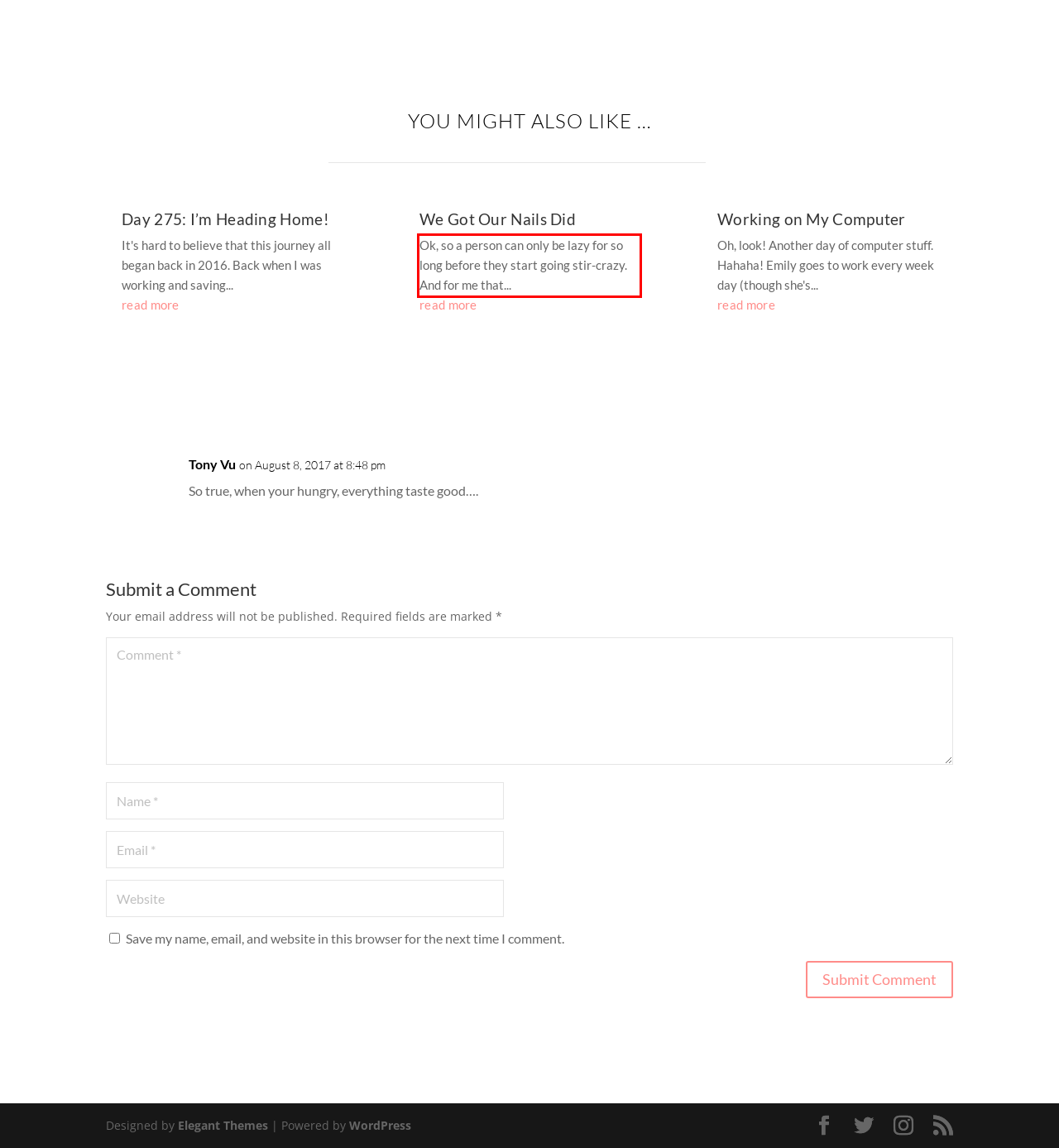Please look at the screenshot provided and find the red bounding box. Extract the text content contained within this bounding box.

Ok, so a person can only be lazy for so long before they start going stir-crazy. And for me that...